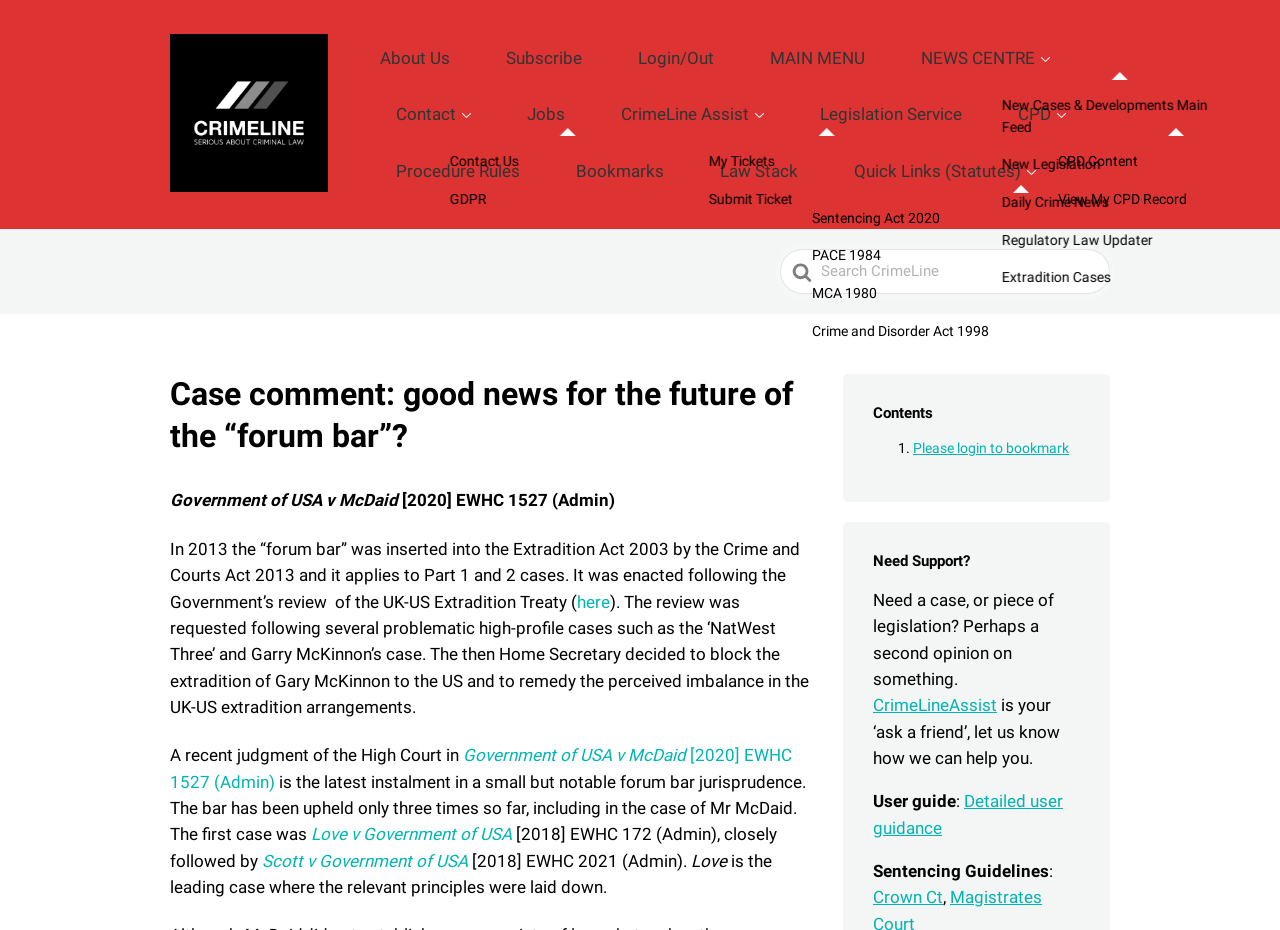Identify the bounding box coordinates of the area that should be clicked in order to complete the given instruction: "Read the case comment about the forum bar". The bounding box coordinates should be four float numbers between 0 and 1, i.e., [left, top, right, bottom].

[0.133, 0.433, 0.635, 0.523]